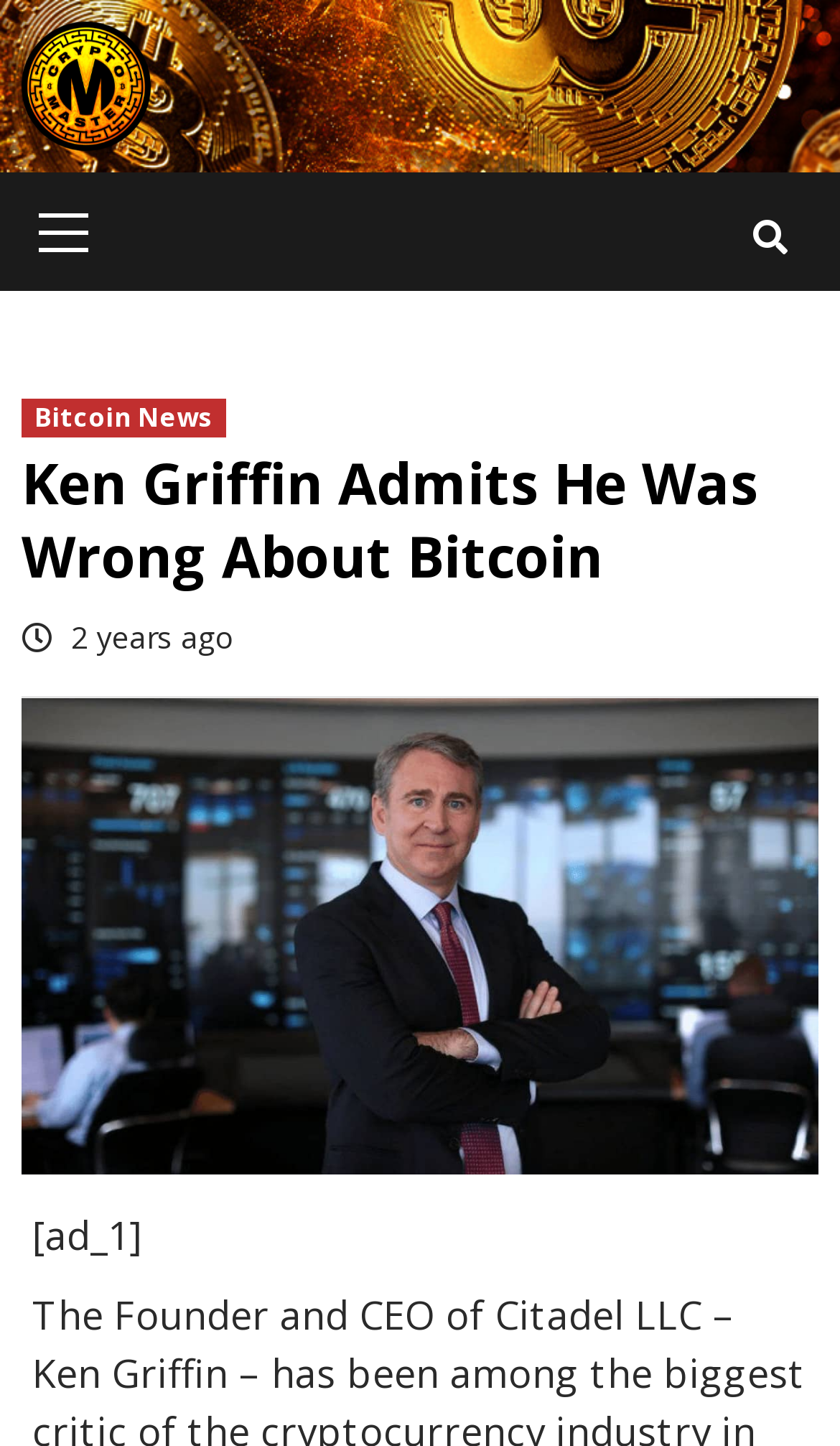What is the category of the news?
Could you answer the question in a detailed manner, providing as much information as possible?

I inferred this answer by looking at the link 'Bitcoin News' which is a child element of the HeaderAsNonLandmark element, indicating that the news article belongs to this category.